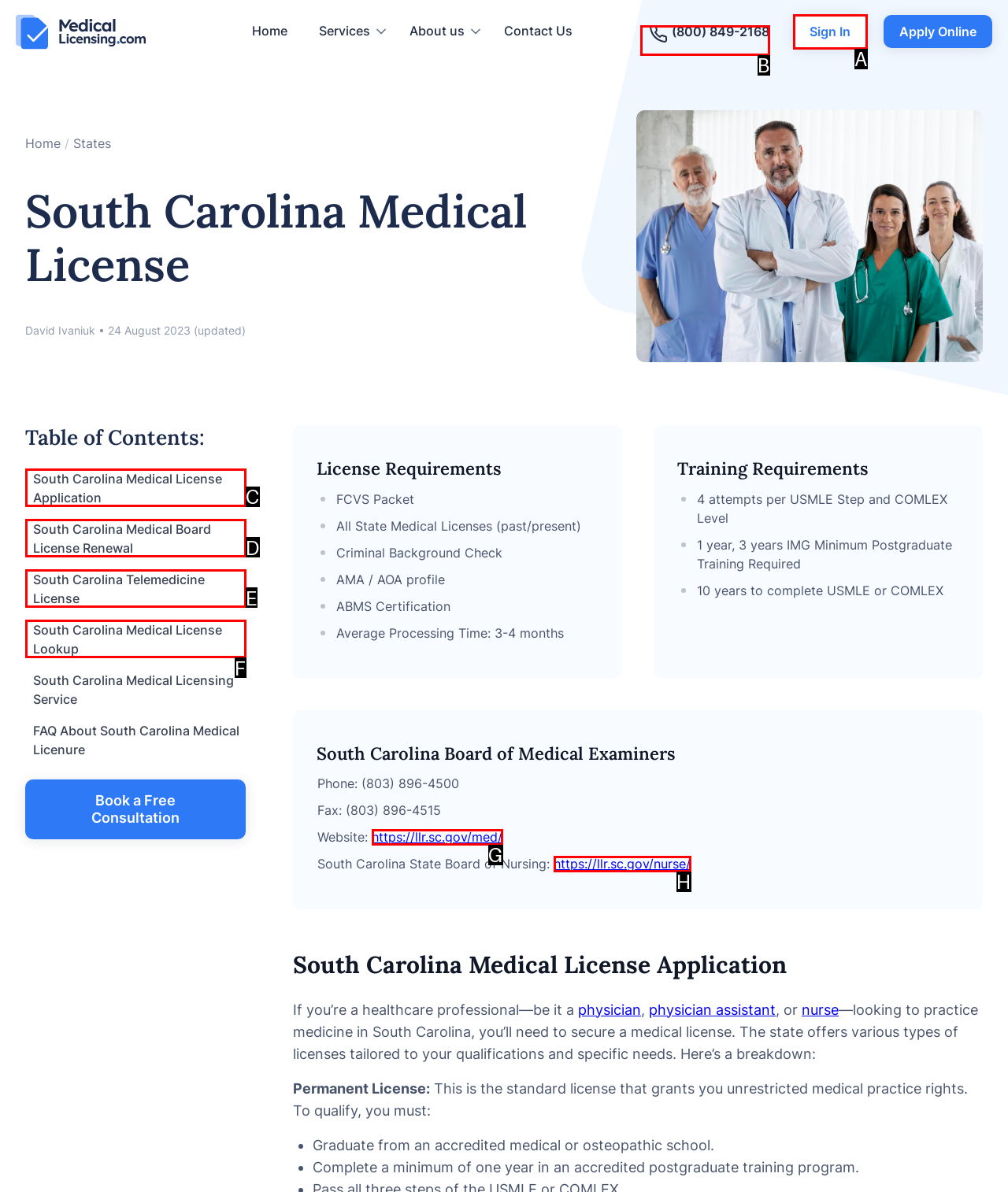Point out the option that needs to be clicked to fulfill the following instruction: Click the 'South Carolina Medical License Application' link
Answer with the letter of the appropriate choice from the listed options.

C